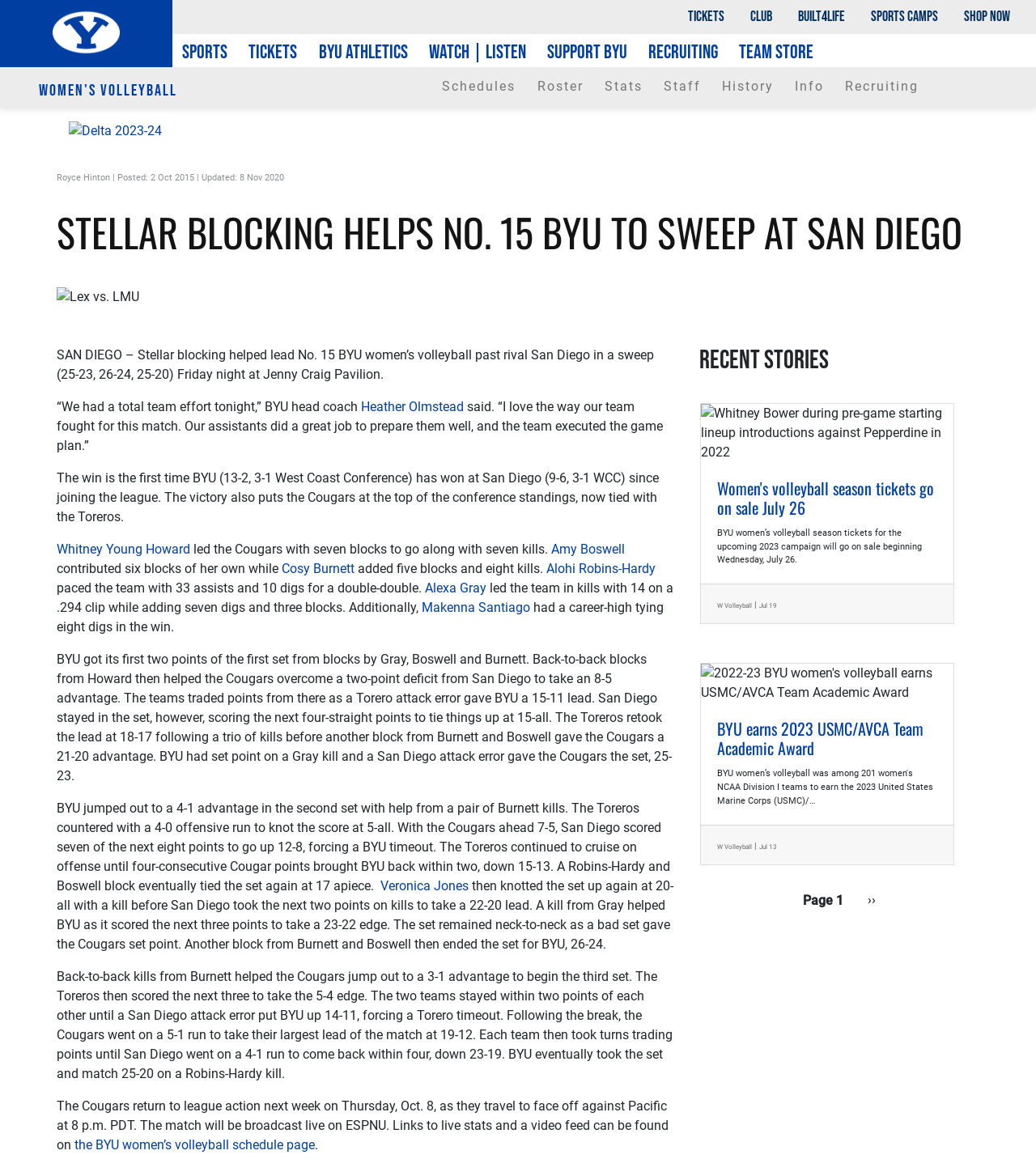Identify the bounding box coordinates of the element that should be clicked to fulfill this task: "Read the article about BYU earns 2023 USMC/AVCA Team Academic Award". The coordinates should be provided as four float numbers between 0 and 1, i.e., [left, top, right, bottom].

[0.692, 0.611, 0.905, 0.644]